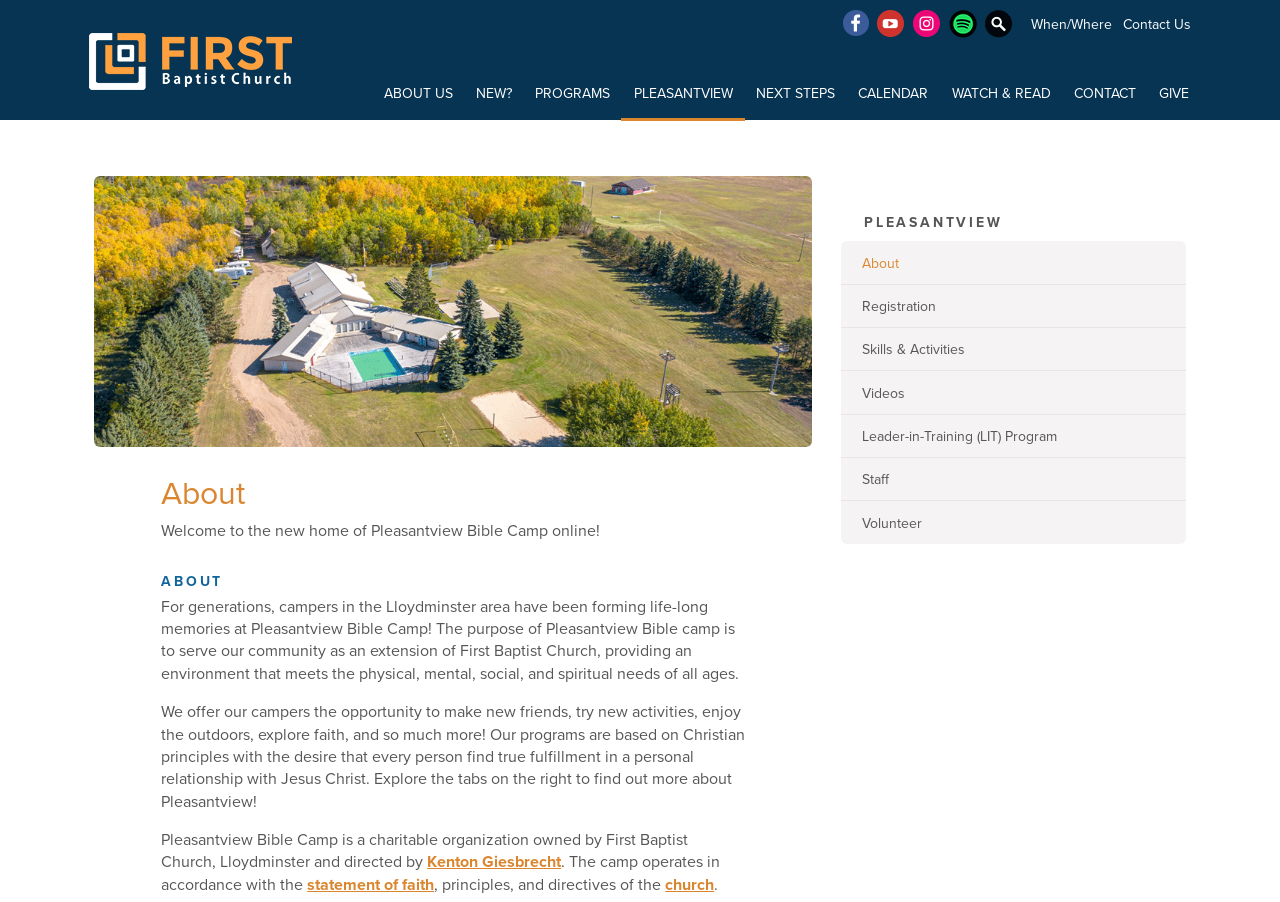Could you find the bounding box coordinates of the clickable area to complete this instruction: "Search the website"?

[0.768, 0.008, 0.793, 0.043]